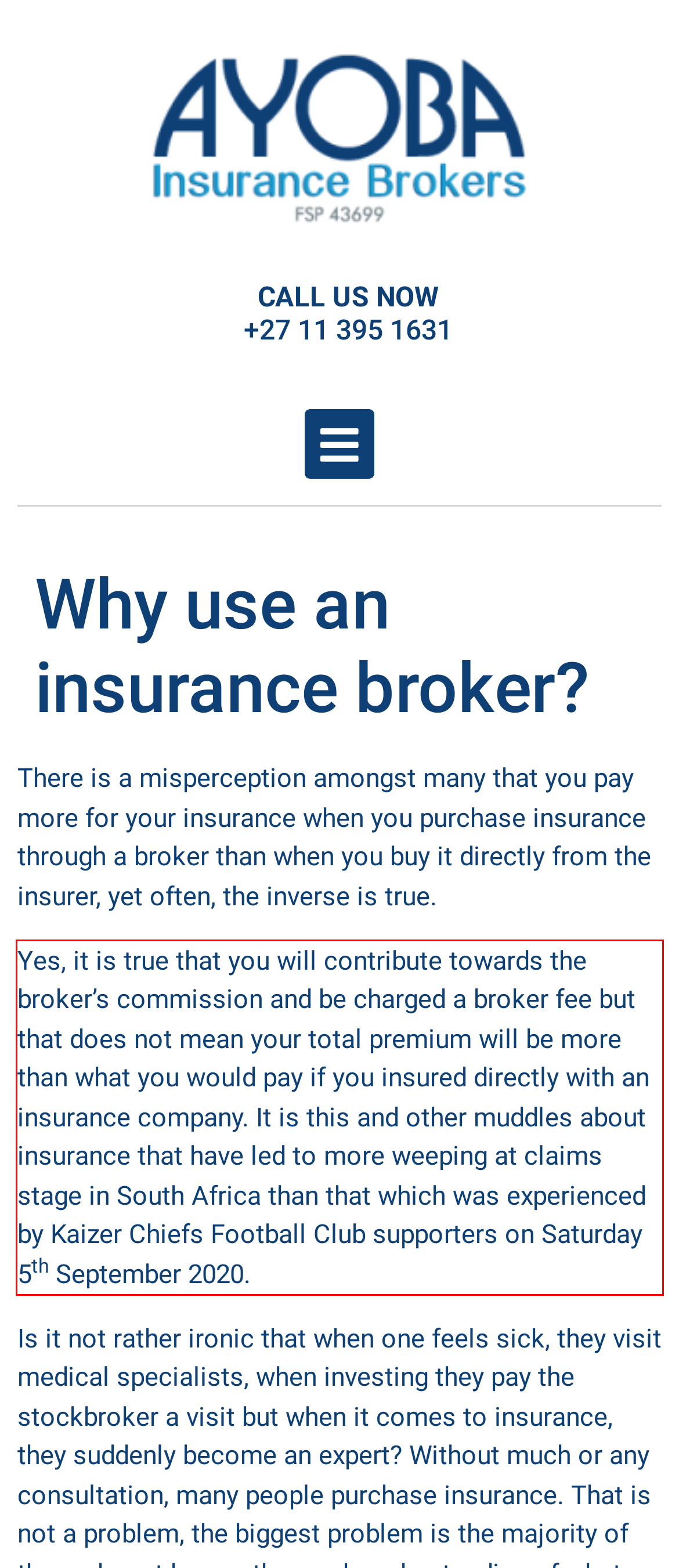In the screenshot of the webpage, find the red bounding box and perform OCR to obtain the text content restricted within this red bounding box.

Yes, it is true that you will contribute towards the broker’s commission and be charged a broker fee but that does not mean your total premium will be more than what you would pay if you insured directly with an insurance company. It is this and other muddles about insurance that have led to more weeping at claims stage in South Africa than that which was experienced by Kaizer Chiefs Football Club supporters on Saturday 5th September 2020.